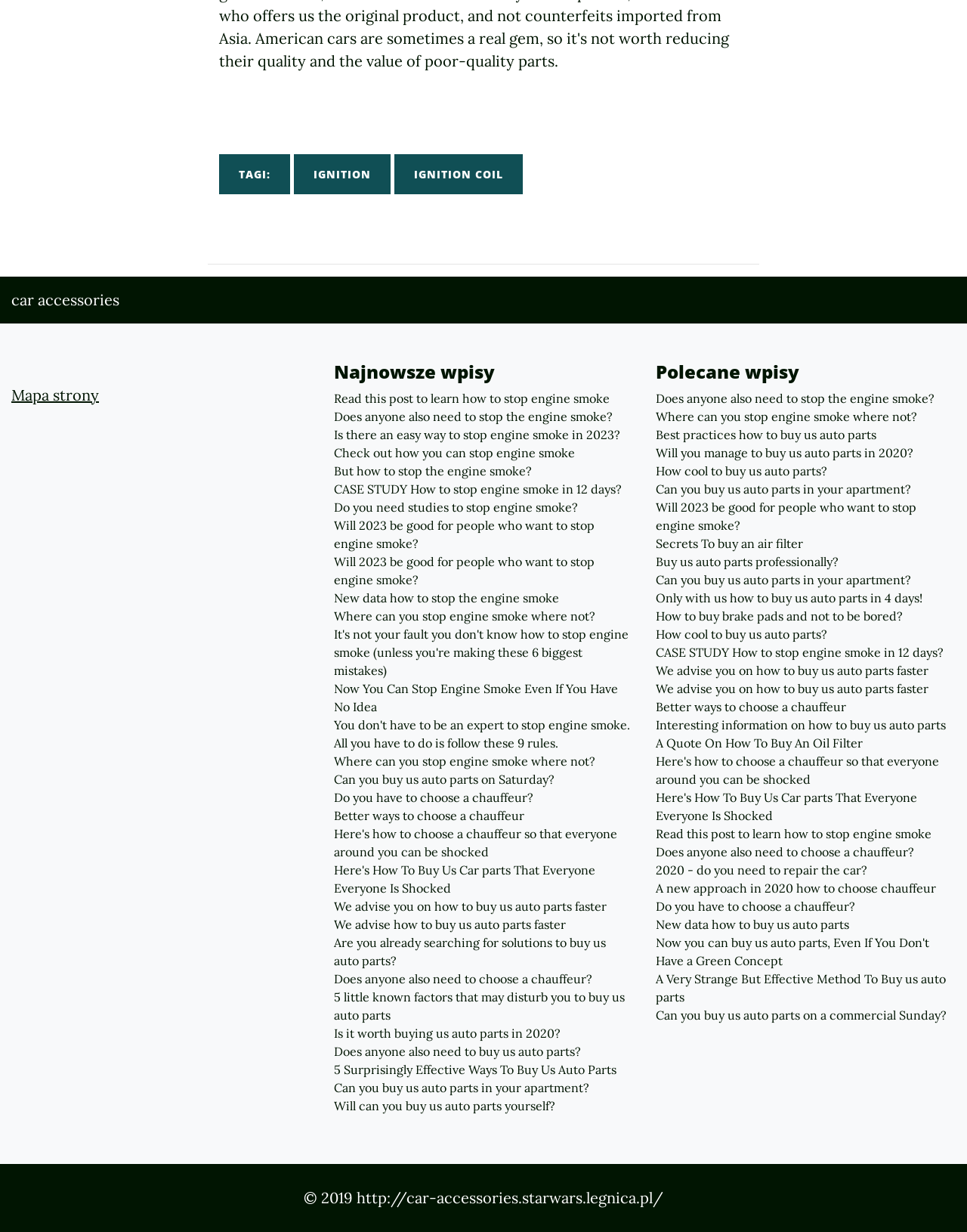Please provide a one-word or phrase answer to the question: 
What is the orientation of the separator element on this webpage?

Horizontal